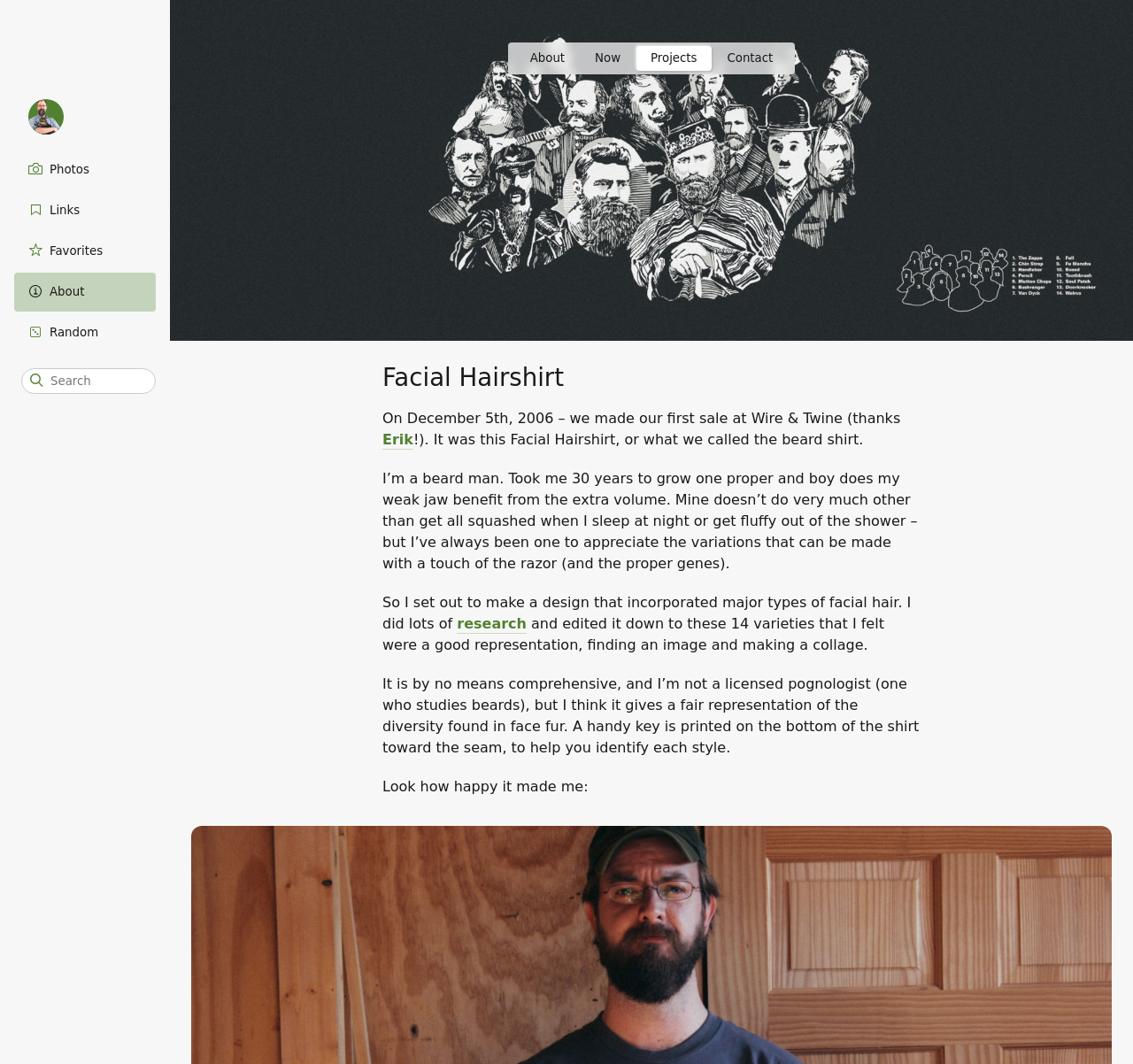Determine the bounding box coordinates of the clickable element to complete this instruction: "Click on the 'Erik' link". Provide the coordinates in the format of four float numbers between 0 and 1, [left, top, right, bottom].

[0.338, 0.405, 0.365, 0.421]